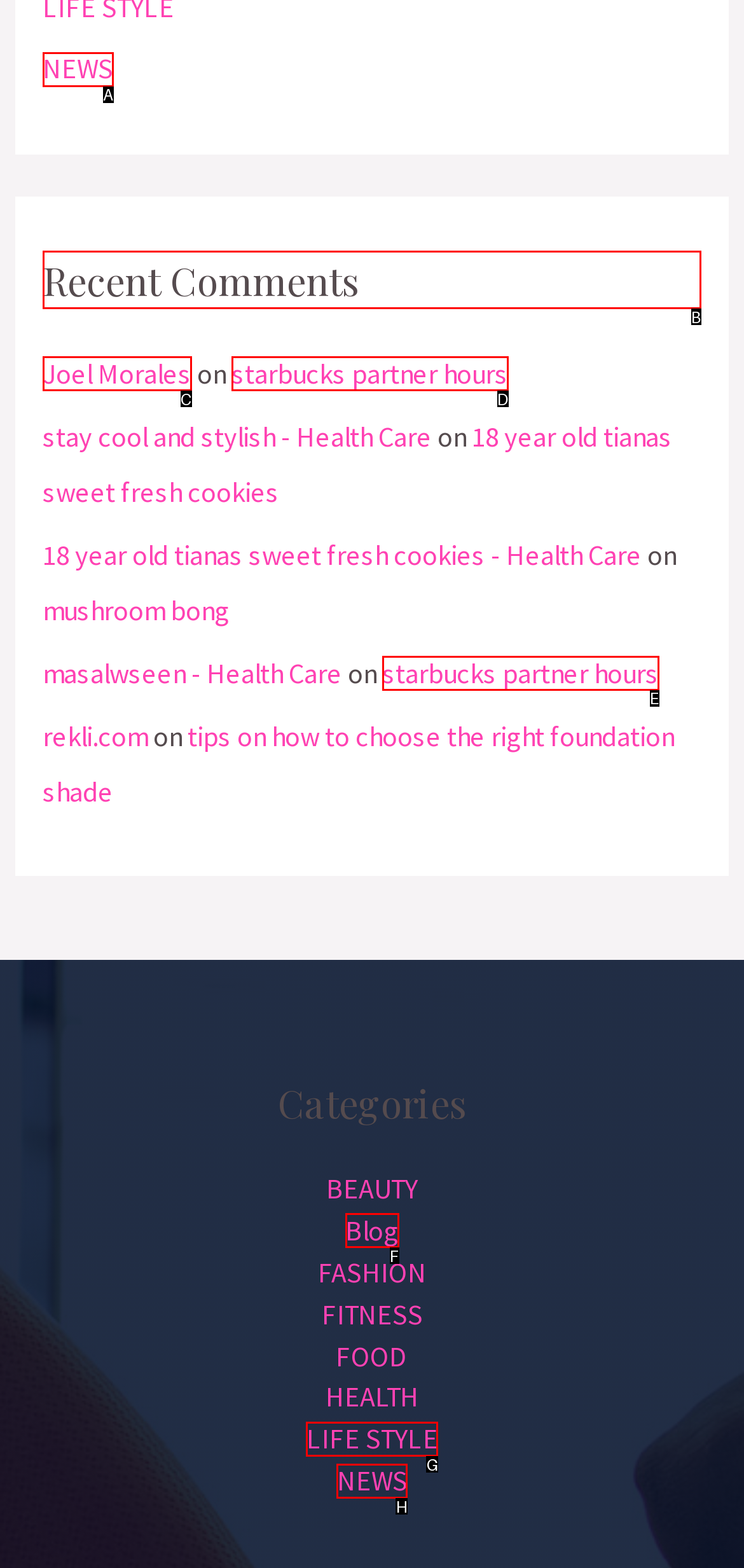Select the correct option from the given choices to perform this task: View Recent Comments. Provide the letter of that option.

B